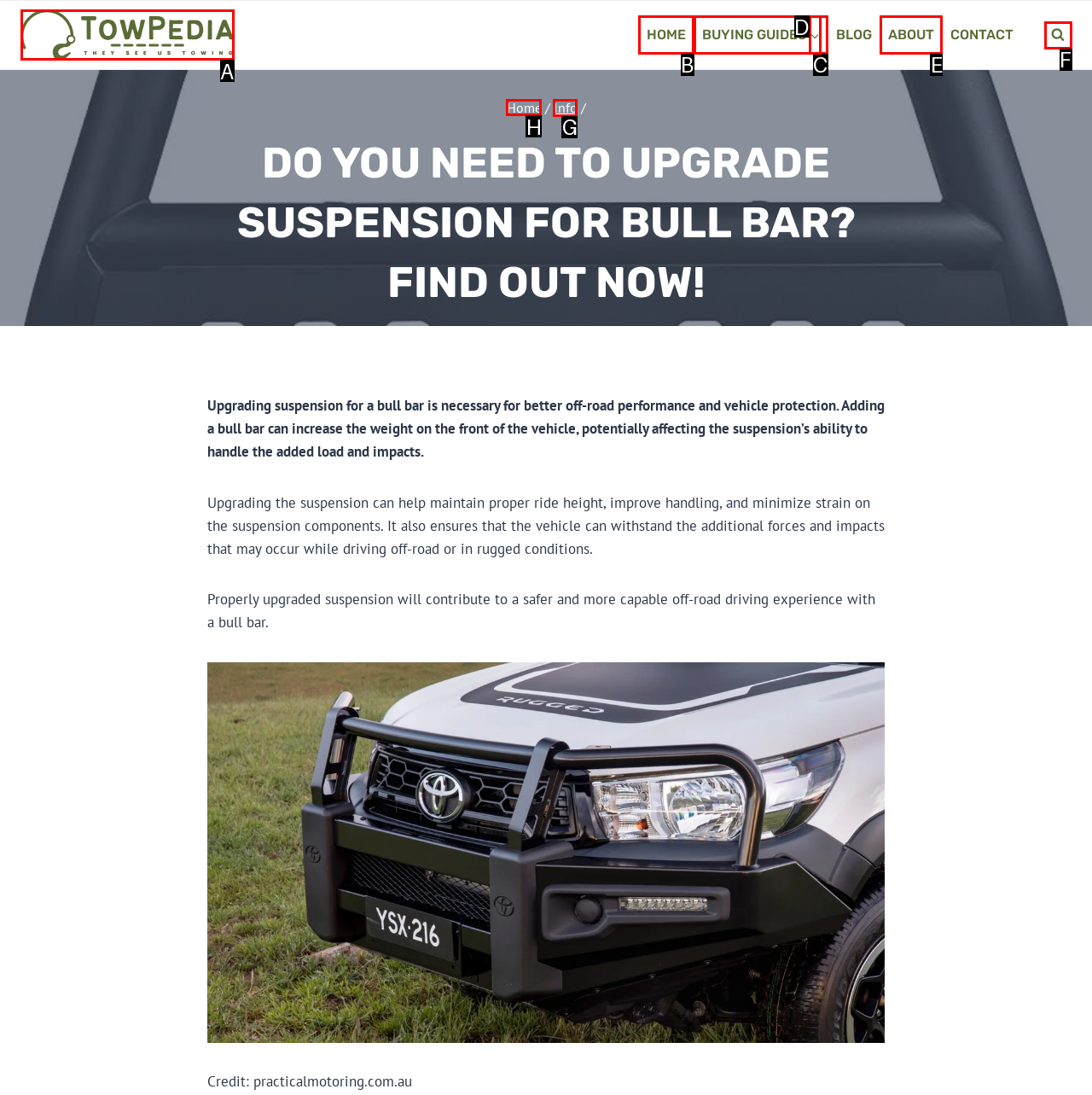Select the HTML element that needs to be clicked to perform the task: Go to Home. Reply with the letter of the chosen option.

H